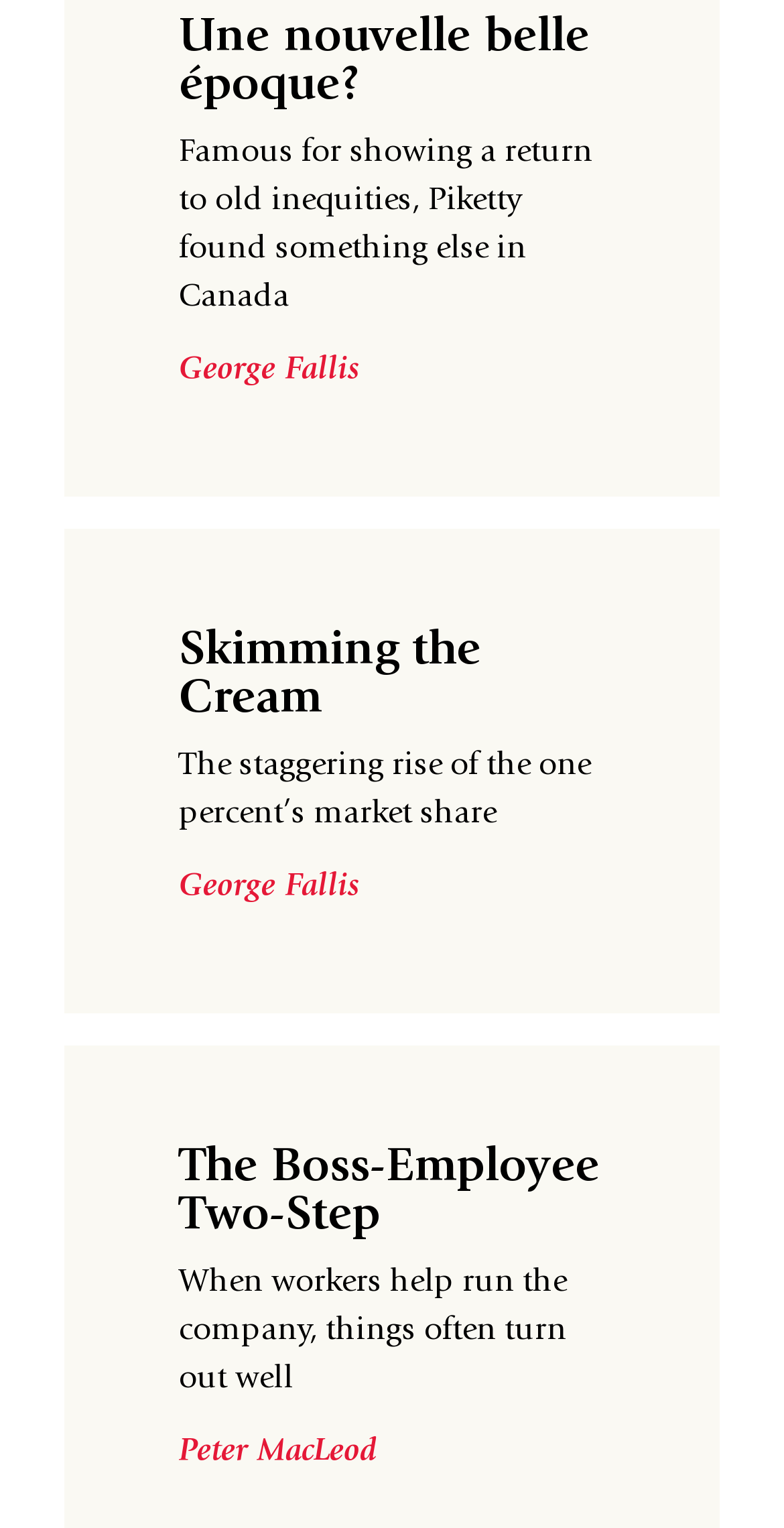Given the description of the UI element: "Peter MacLeod", predict the bounding box coordinates in the form of [left, top, right, bottom], with each value being a float between 0 and 1.

[0.228, 0.939, 0.479, 0.96]